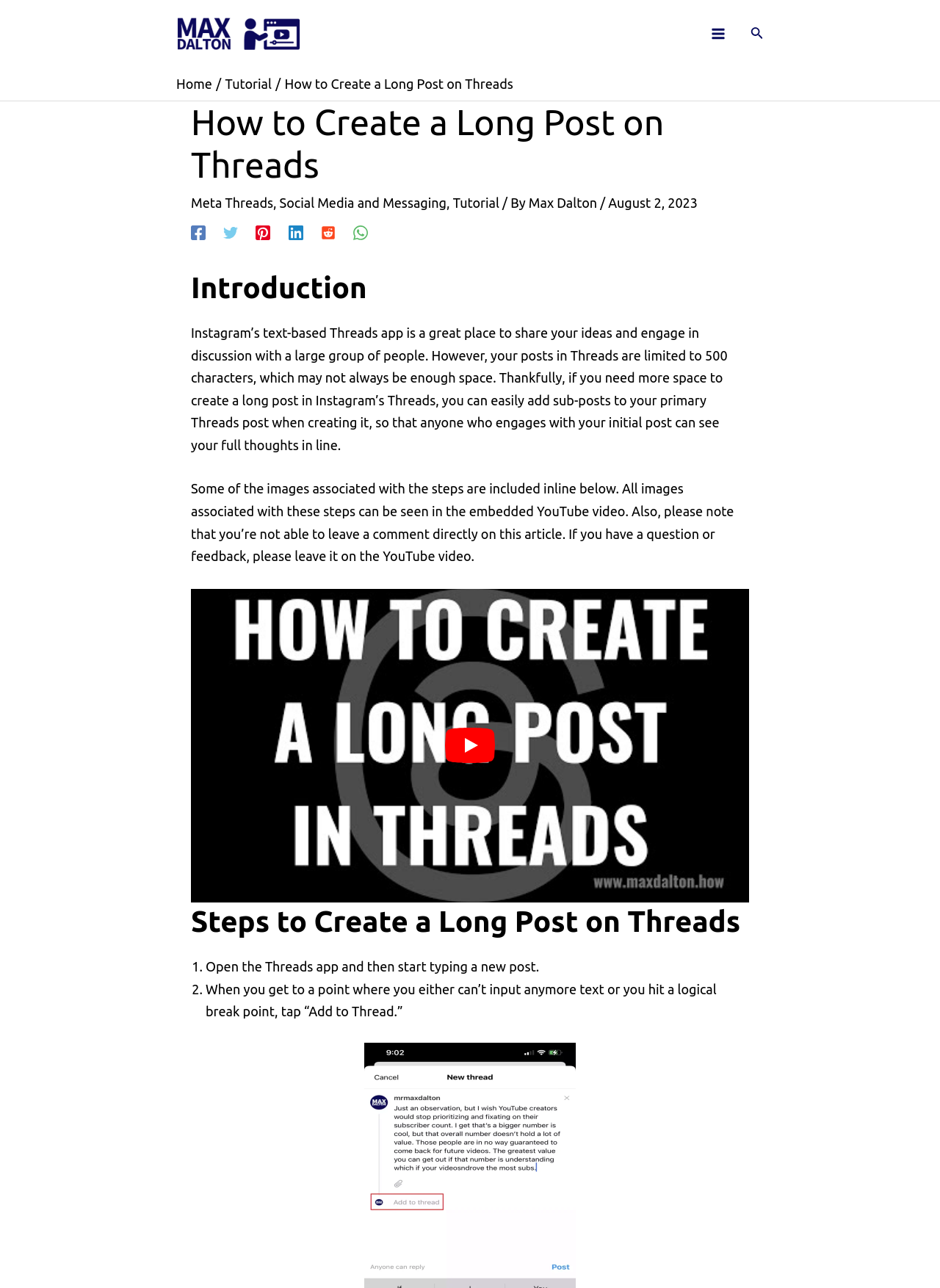Specify the bounding box coordinates of the element's area that should be clicked to execute the given instruction: "Open the main menu". The coordinates should be four float numbers between 0 and 1, i.e., [left, top, right, bottom].

[0.746, 0.01, 0.783, 0.042]